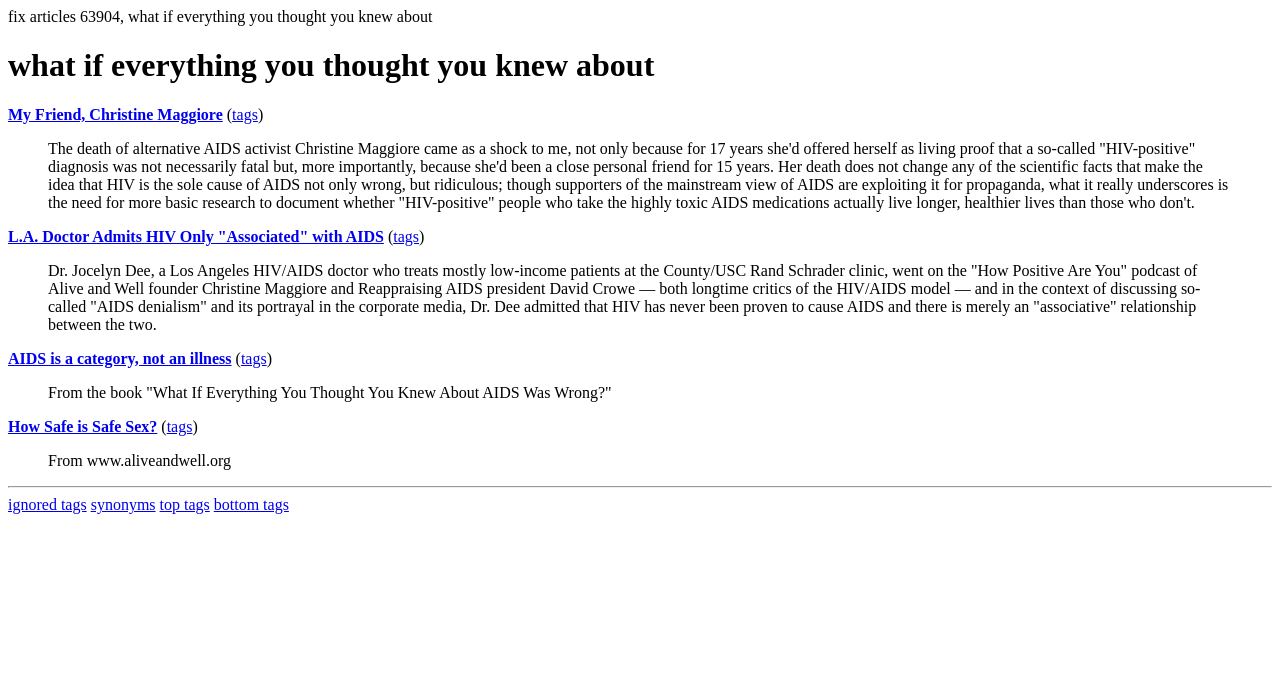Identify the bounding box for the UI element described as: "How Safe is Safe Sex?". Ensure the coordinates are four float numbers between 0 and 1, formatted as [left, top, right, bottom].

[0.006, 0.617, 0.123, 0.642]